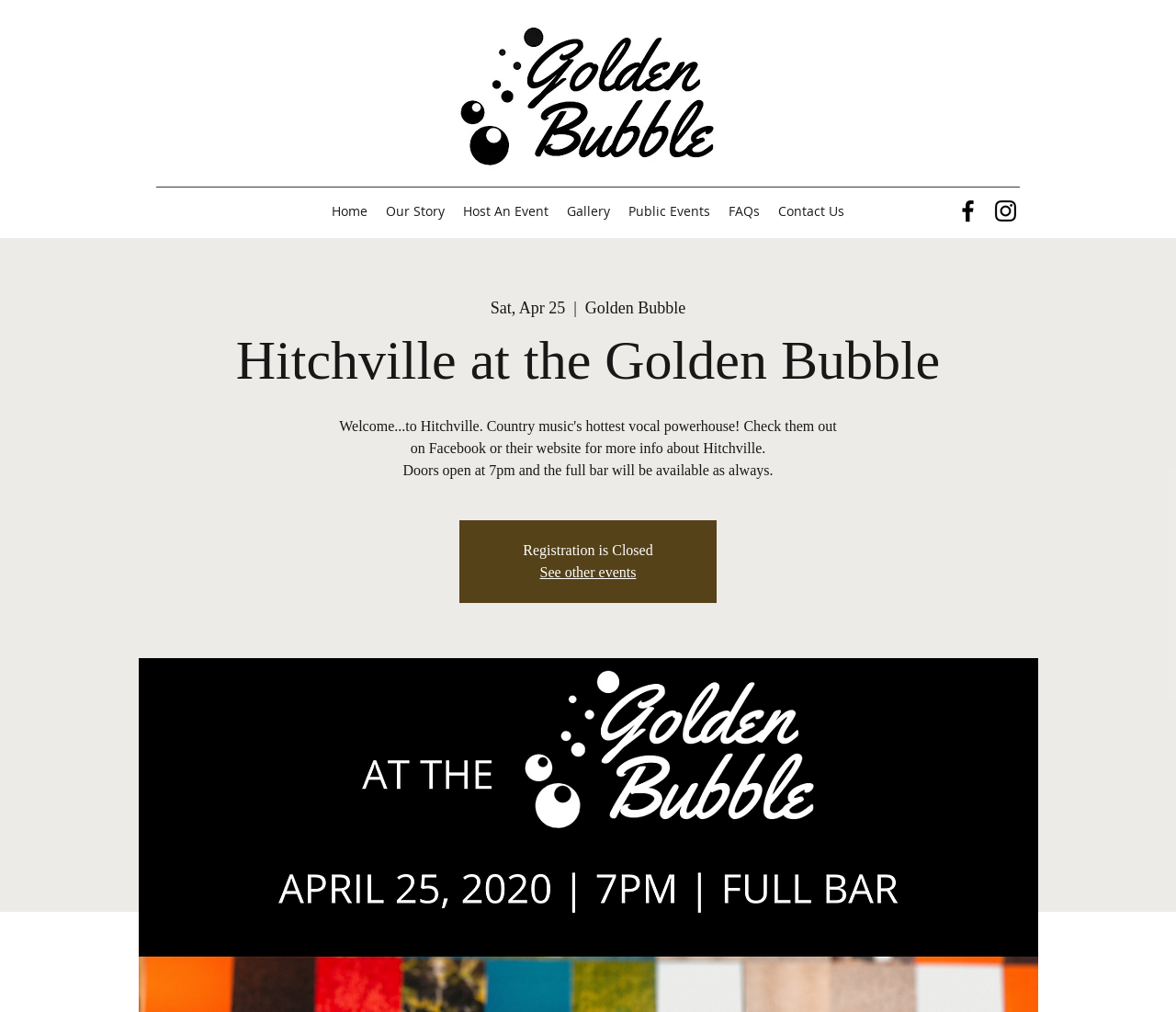Determine the main headline from the webpage and extract its text.

Hitchville at the Golden Bubble